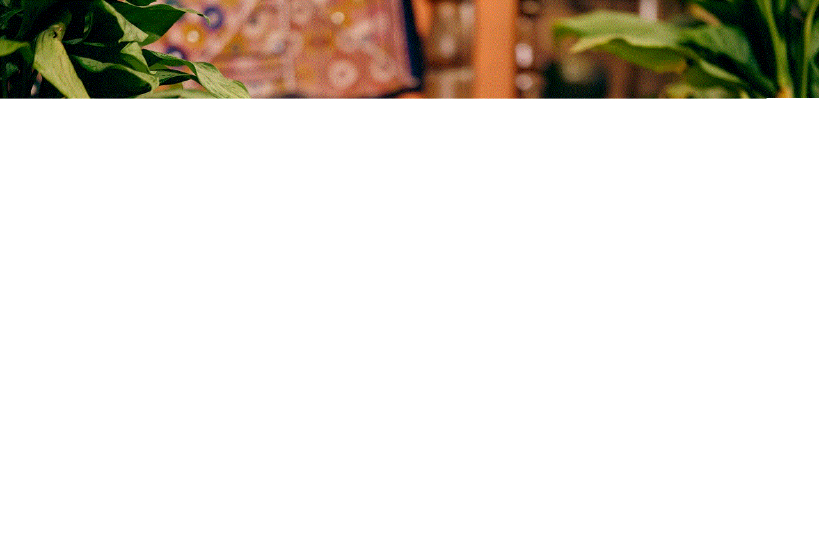What is the purpose of the AT&T FamilyMap service?
Analyze the image and provide a thorough answer to the question.

The caption states that the serene setting is designed to convey the safety and joy that parents may seek, aligning with the context of AT&T FamilyMap, a service touted for its ability to track and ensure the well-being of children, implying that the primary purpose of the service is to ensure the safety and well-being of children.